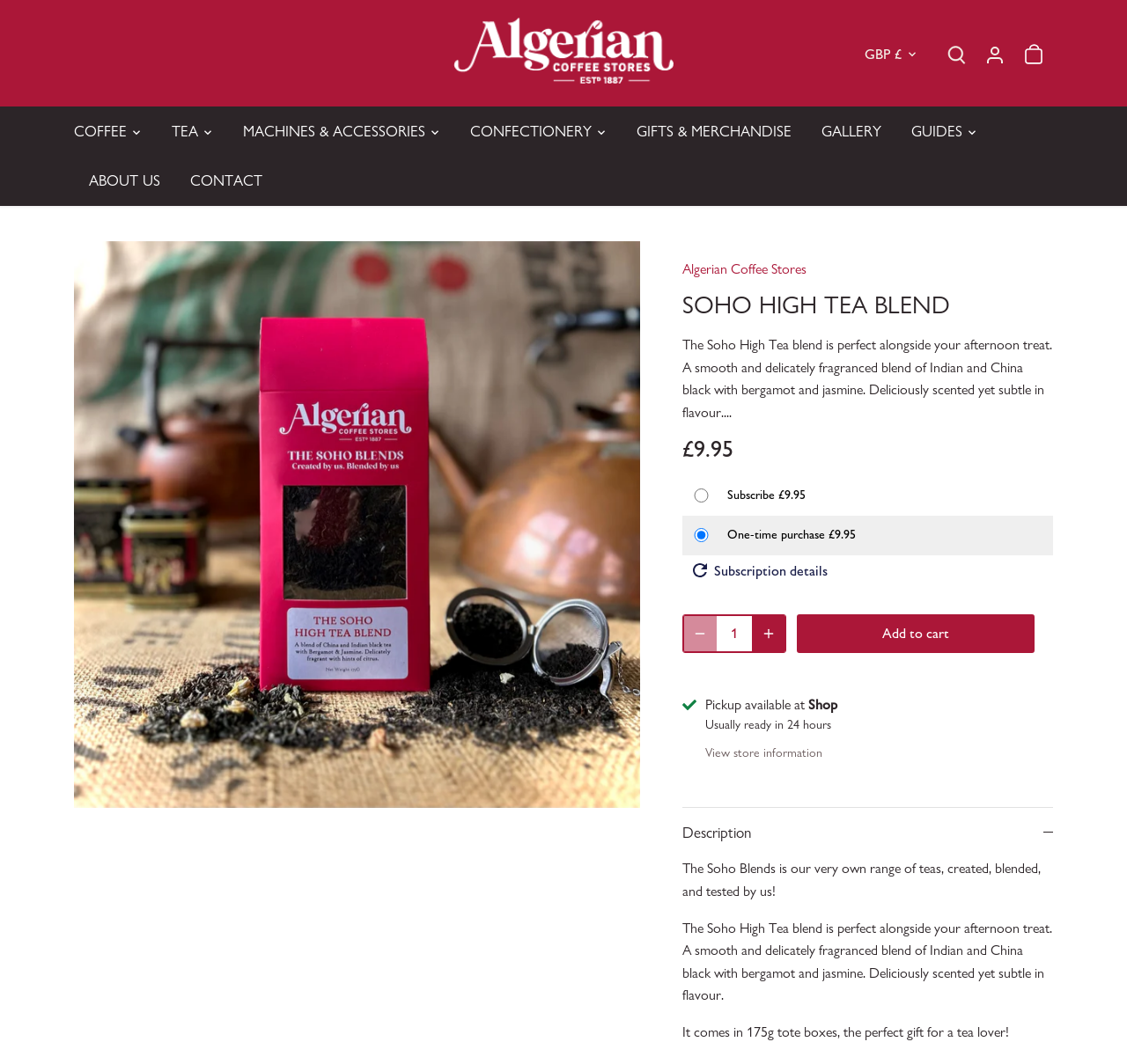Determine the bounding box coordinates for the area you should click to complete the following instruction: "Edit this page".

None